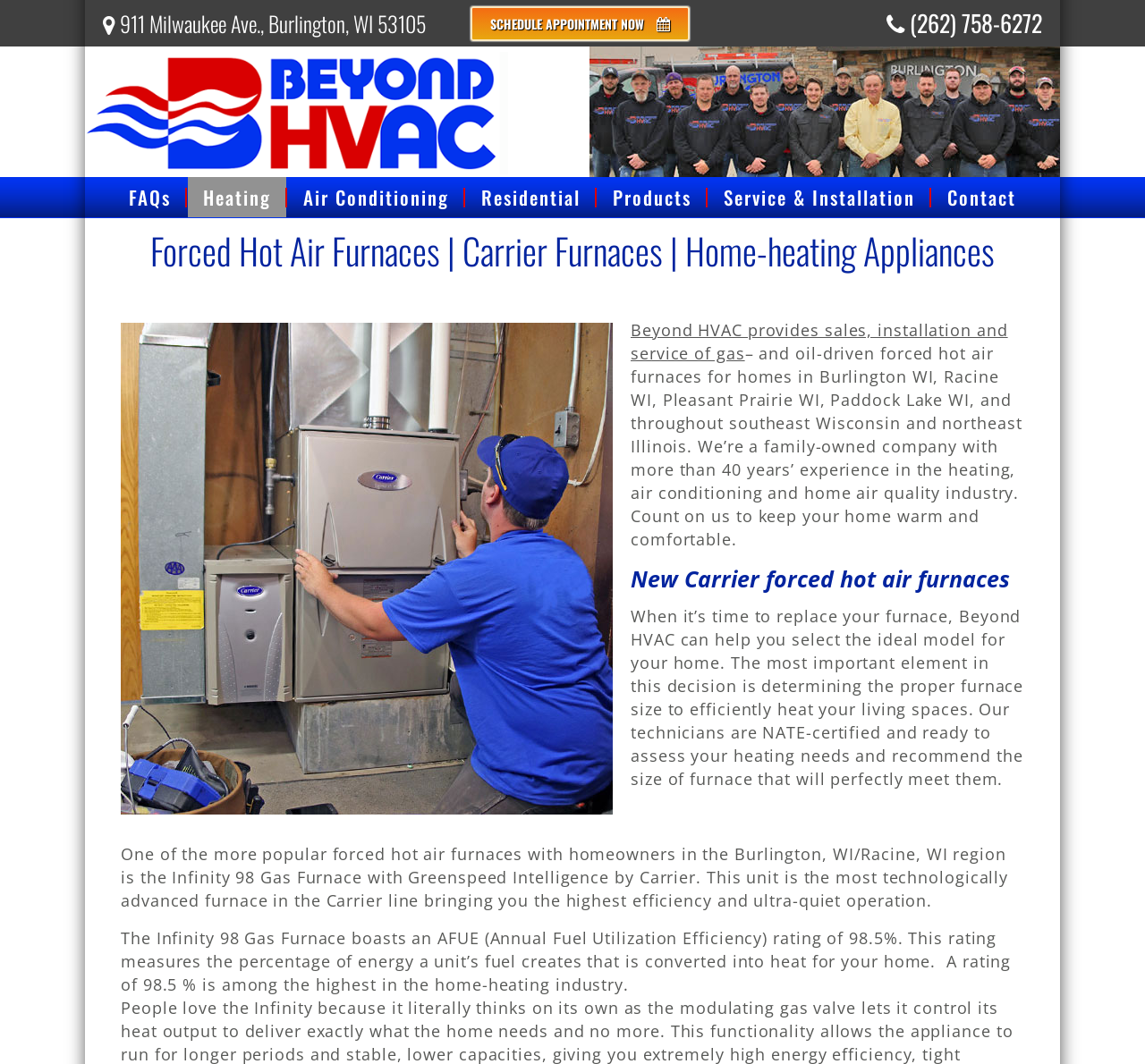Answer the question briefly using a single word or phrase: 
What is the phone number to schedule an appointment?

(262) 758-6272